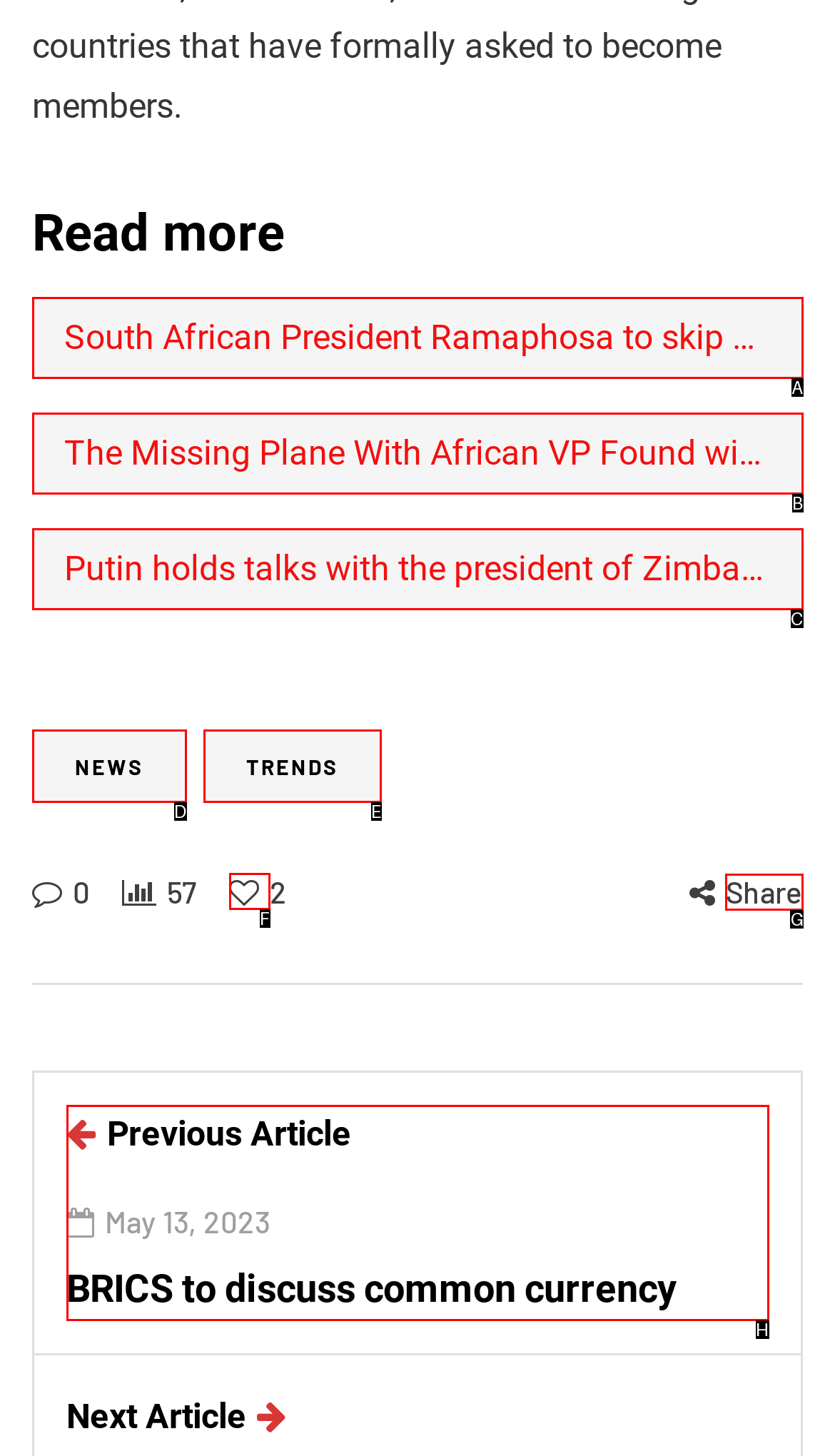Point out the letter of the HTML element you should click on to execute the task: Share the article
Reply with the letter from the given options.

G